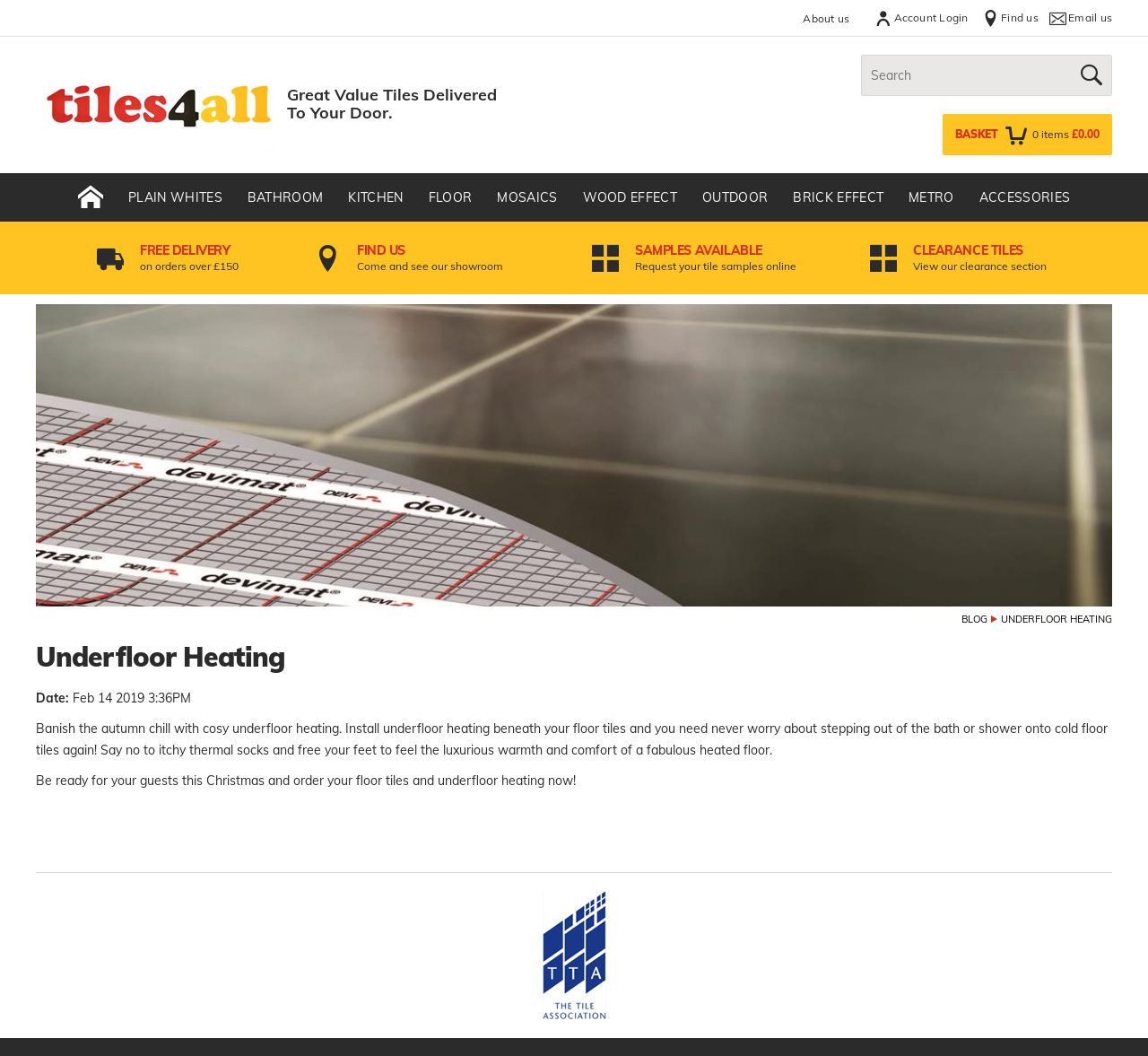Give a concise answer using one word or a phrase to the following question:
What is the main topic of this webpage?

Underfloor Heating